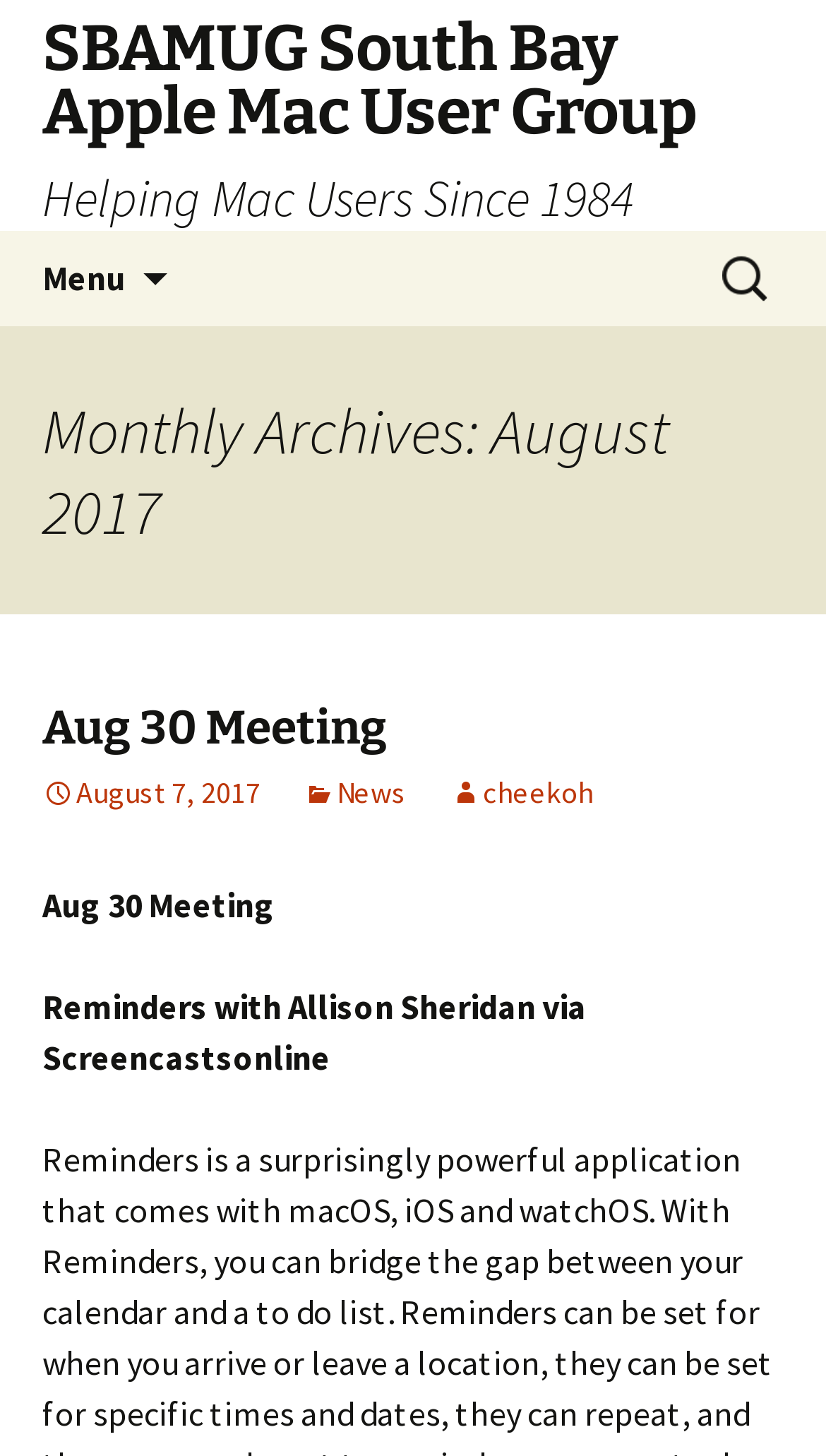Generate a comprehensive description of the webpage.

The webpage is about the South Bay Apple Mac User Group (SBAMUG) and appears to be a blog or news archive page. At the top, there is a heading that reads "SBAMUG South Bay Apple Mac User Group" followed by a subtitle "Helping Mac Users Since 1984". Below this, there is a menu button labeled "Menu" and a "Skip to content" link.

On the top right, there is a search bar with a label "Search for:". The search bar is accompanied by a magnifying glass icon.

The main content of the page is divided into sections. The first section is headed "Monthly Archives: August 2017". Below this, there are several links to individual articles or posts, including "Aug 30 Meeting", "August 7, 2017", "News", and "cheekoh". Each of these links has an accompanying icon, such as a calendar icon for the "Aug 30 Meeting" link.

There are two static text elements on the page, one that reads "Aug 30 Meeting" and another that reads "Reminders with Allison Sheridan via Screencastsonline". These texts appear to be summaries or descriptions of the linked articles.

Overall, the webpage appears to be a collection of news articles or blog posts related to the SBAMUG group, with a focus on events and meetings that took place in August 2017.